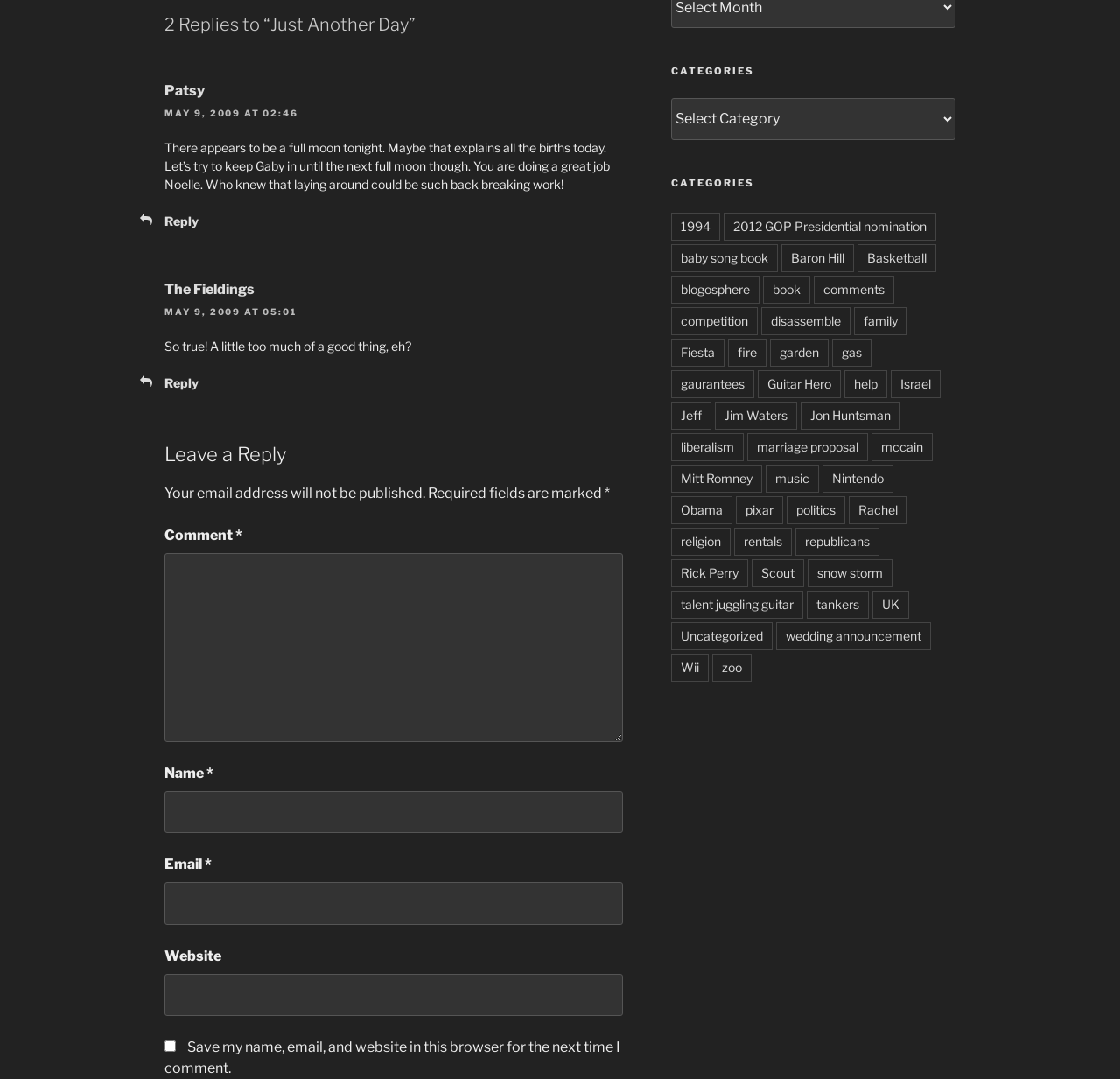Please determine the bounding box coordinates for the element that should be clicked to follow these instructions: "View posts in the '1994' category".

[0.599, 0.197, 0.643, 0.223]